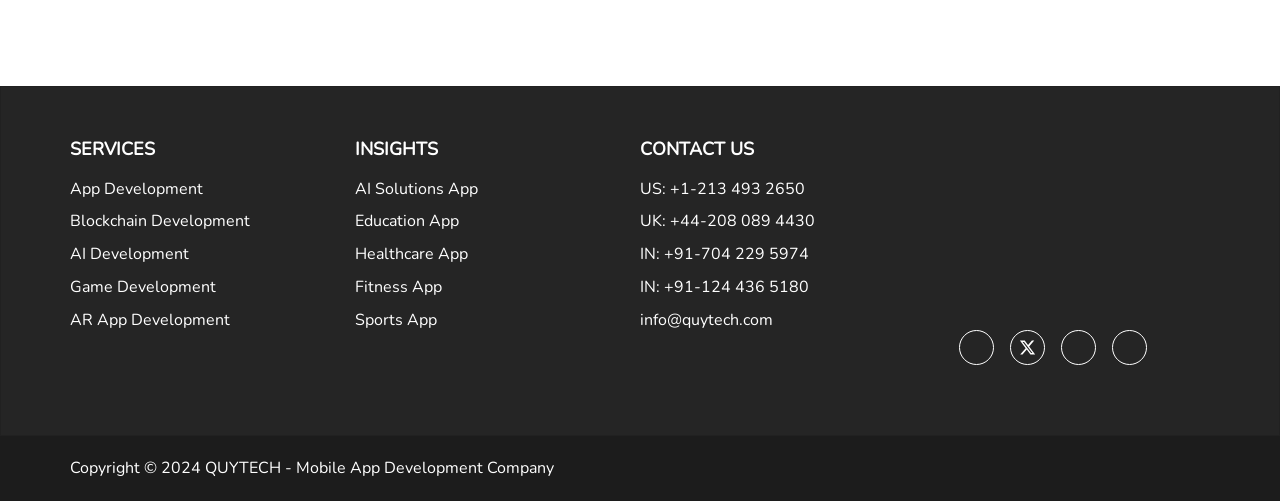Analyze the image and deliver a detailed answer to the question: What are the social media platforms Quytech is present on?

The social media links are provided at the bottom of the webpage, which includes Facebook, Twitter, LinkedIn, and YouTube.